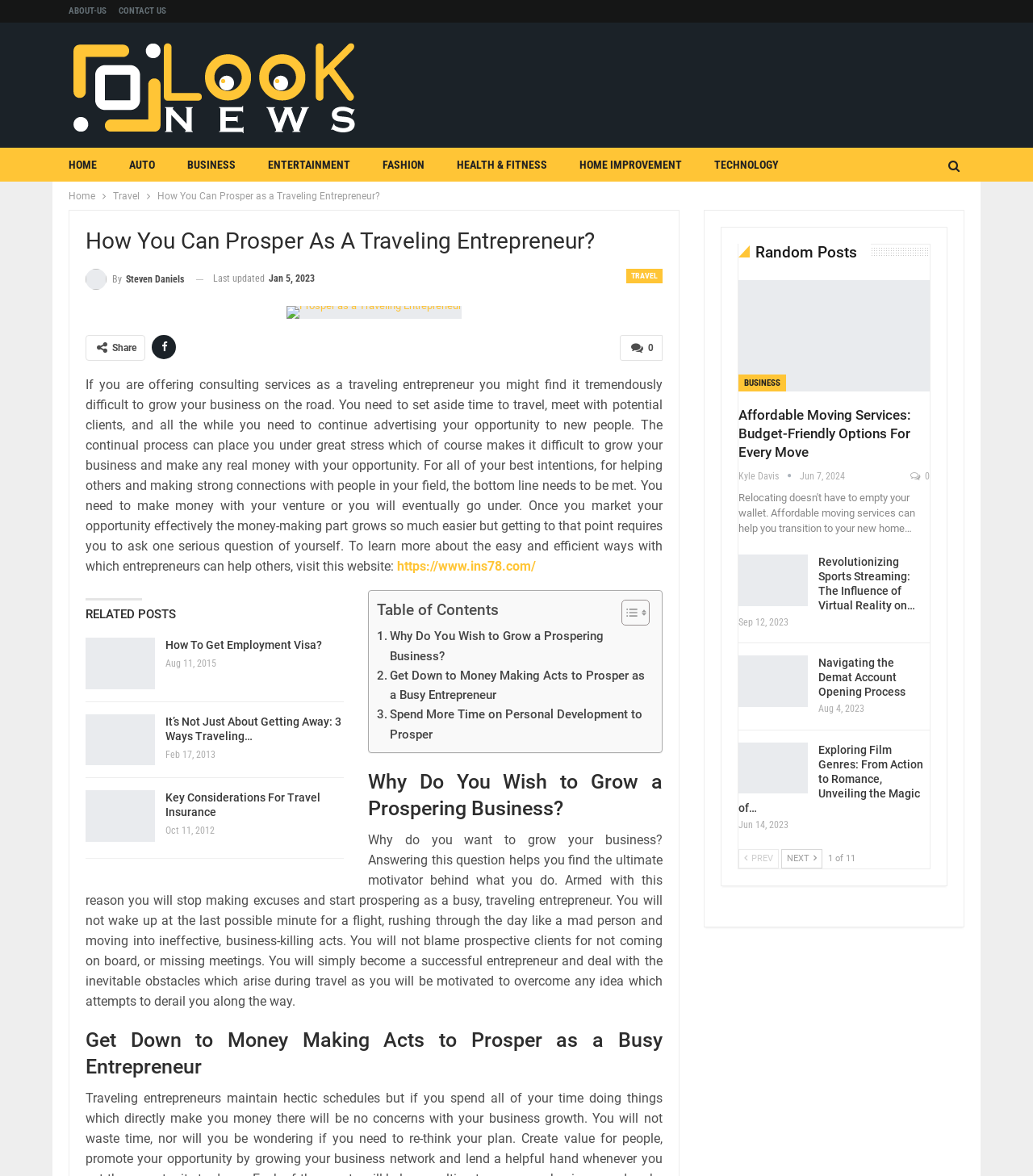What is the date of the article 'It’s Not Just About Getting Away: 3 Ways Traveling…'?
Please give a detailed and elaborate answer to the question.

I found the article 'It’s Not Just About Getting Away: 3 Ways Traveling…' in the 'RELATED POSTS' section, and its corresponding date is 'Feb 17, 2013'.